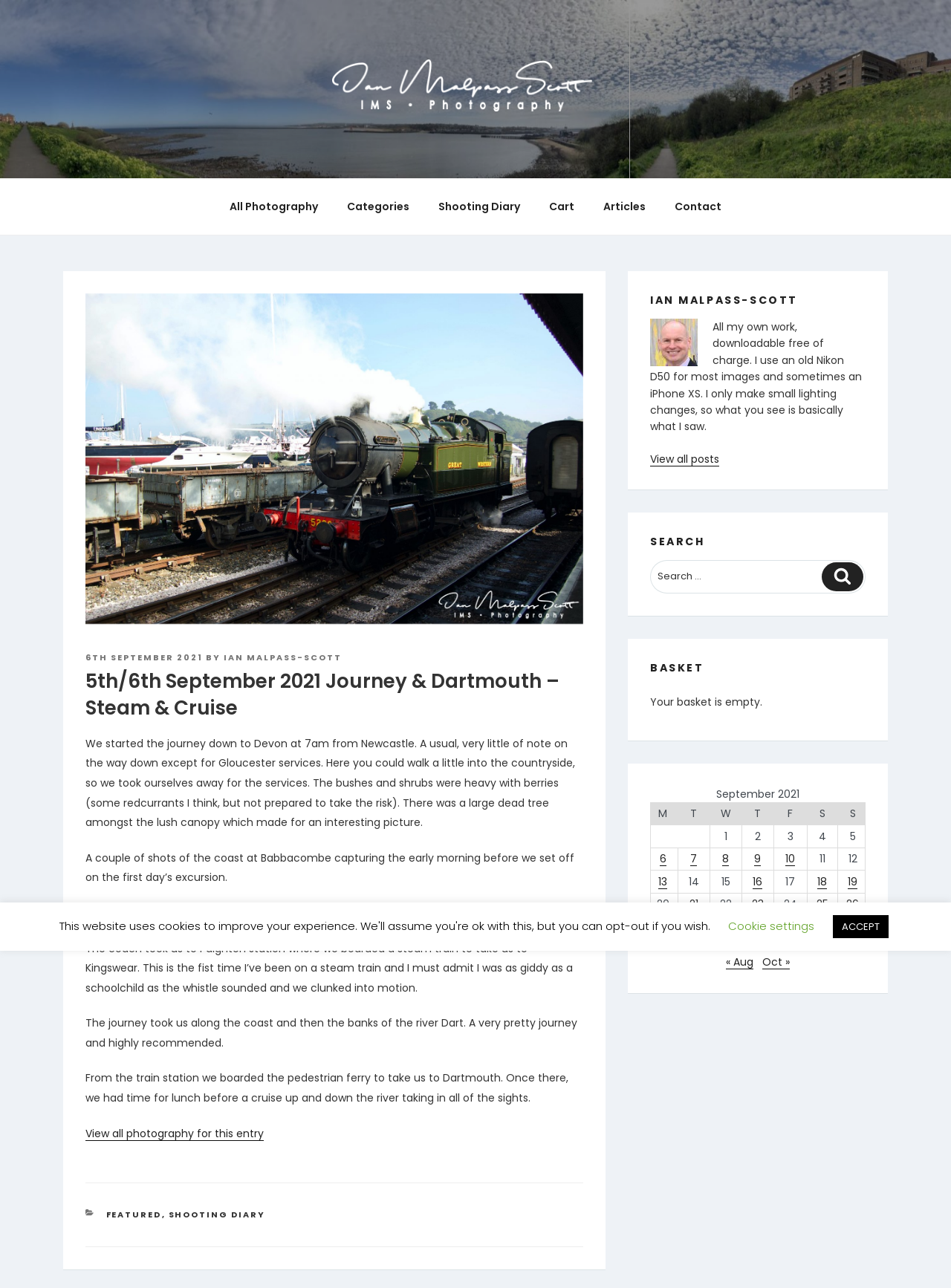Locate the UI element described as follows: "Articles". Return the bounding box coordinates as four float numbers between 0 and 1 in the order [left, top, right, bottom].

[0.621, 0.145, 0.693, 0.176]